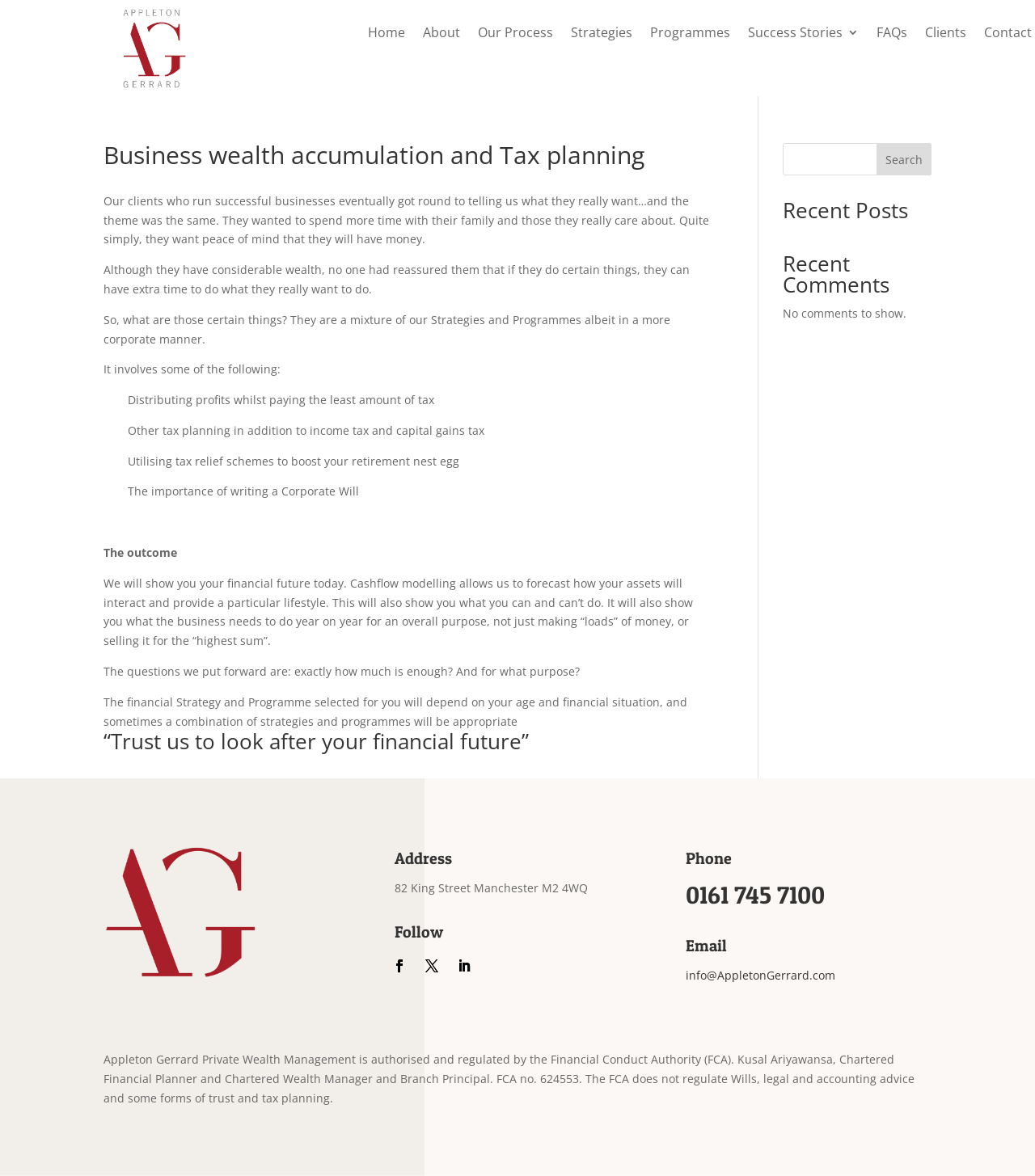Please find and provide the title of the webpage.

Business wealth accumulation and Tax planning